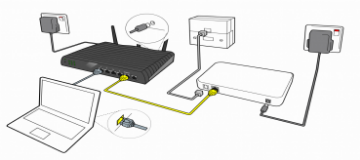How do devices receive internet access?
Using the image, give a concise answer in the form of a single word or short phrase.

Through Ethernet cable